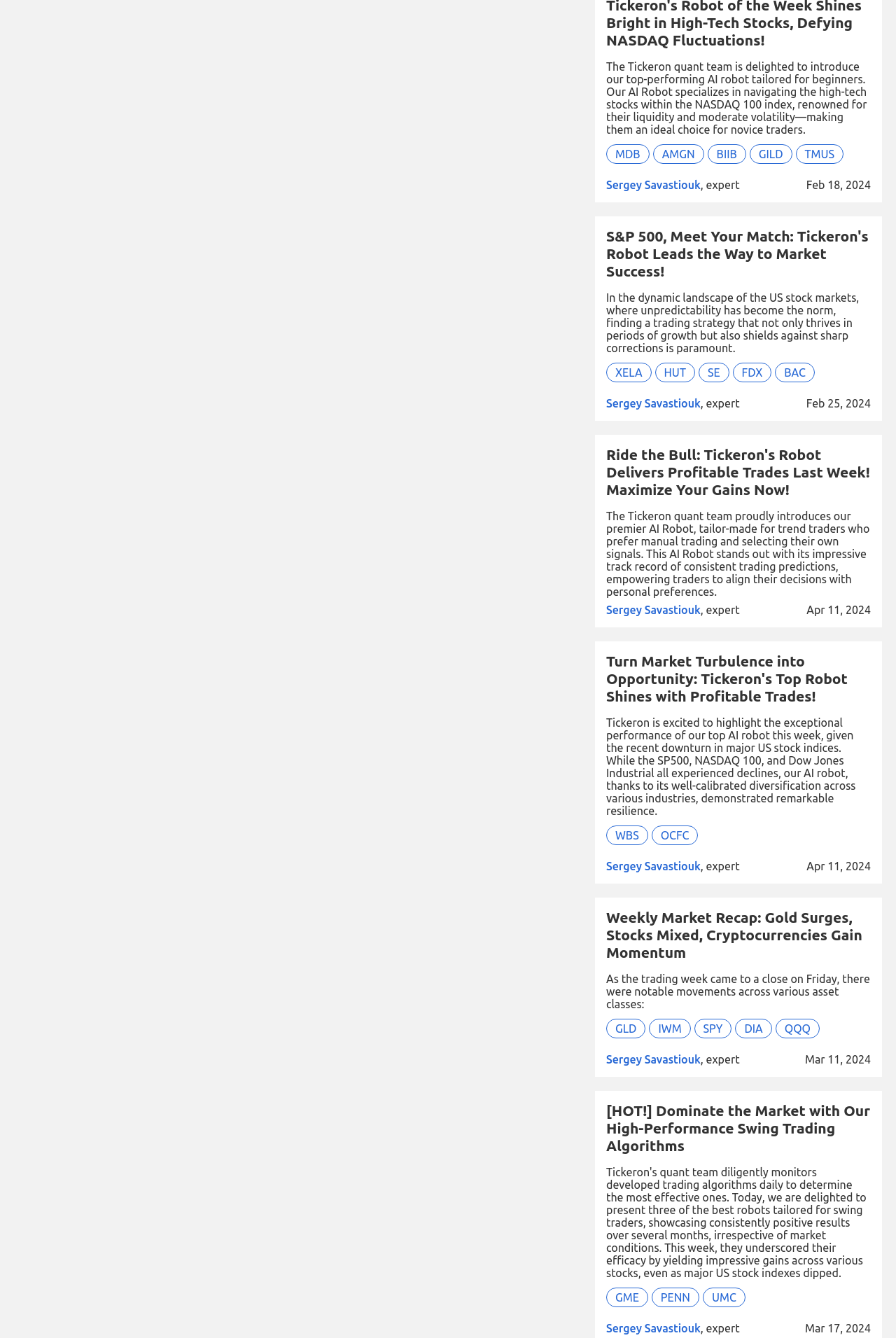Identify the bounding box coordinates of the section to be clicked to complete the task described by the following instruction: "View the 'Weekly Market Recap: Gold Surges, Stocks Mixed, Cryptocurrencies Gain Momentum' article". The coordinates should be four float numbers between 0 and 1, formatted as [left, top, right, bottom].

[0.677, 0.679, 0.962, 0.718]